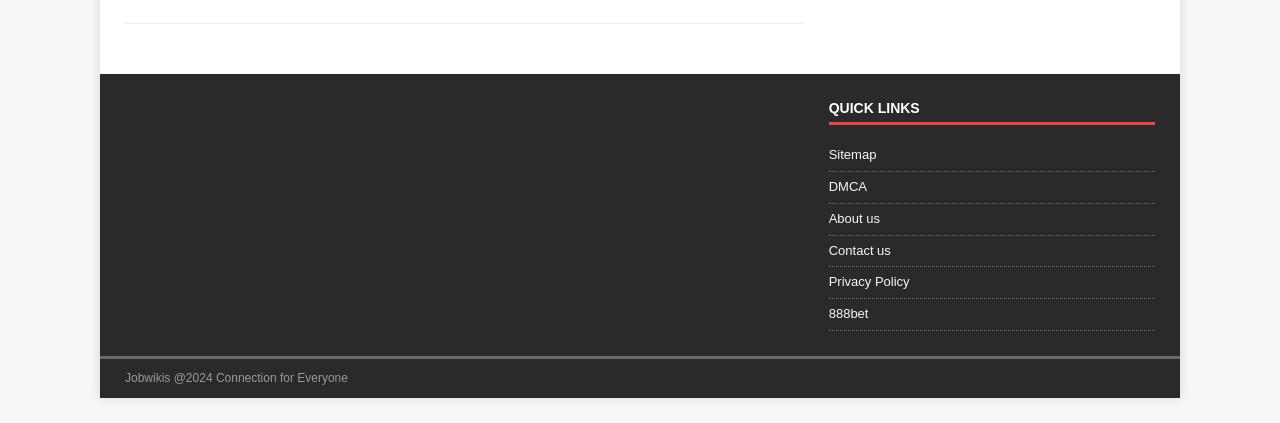Find and specify the bounding box coordinates that correspond to the clickable region for the instruction: "Click the CONTACT link".

None